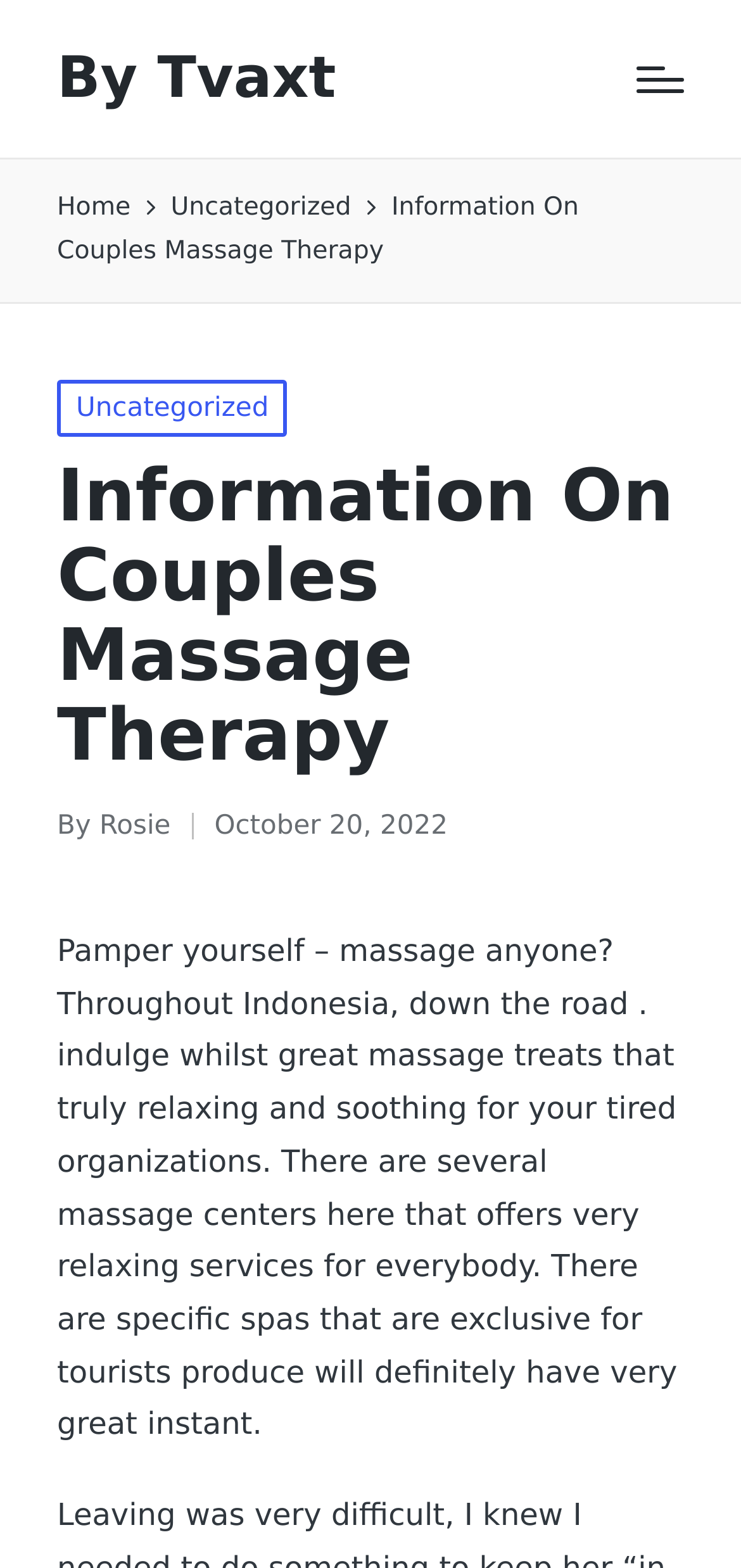Generate the main heading text from the webpage.

Information On Couples Massage Therapy